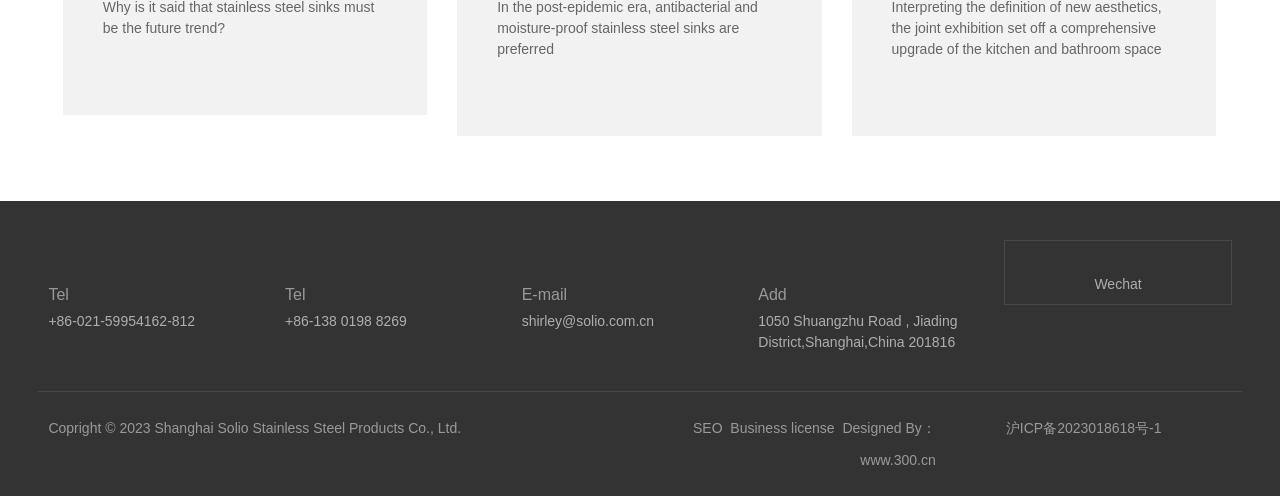Please identify the bounding box coordinates for the region that you need to click to follow this instruction: "Call the phone number +86-021-59954162-812".

[0.038, 0.631, 0.152, 0.663]